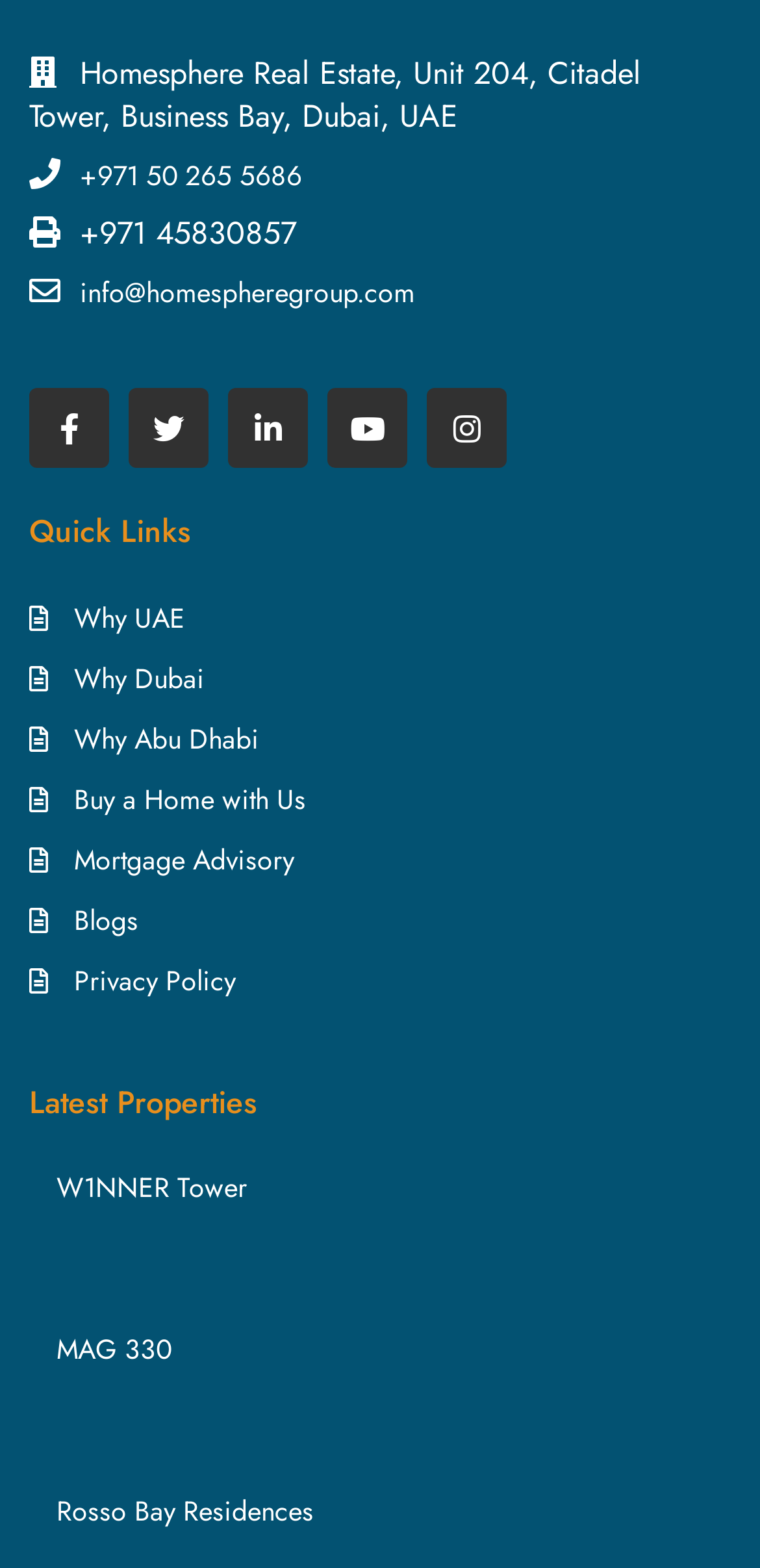How many properties are featured in the 'Latest Properties' section?
Please use the image to provide an in-depth answer to the question.

The 'Latest Properties' section is located at the bottom of the webpage and features three properties: W1NNER Tower, MAG 330, and Rosso Bay Residences. Each property has a link and a small image.